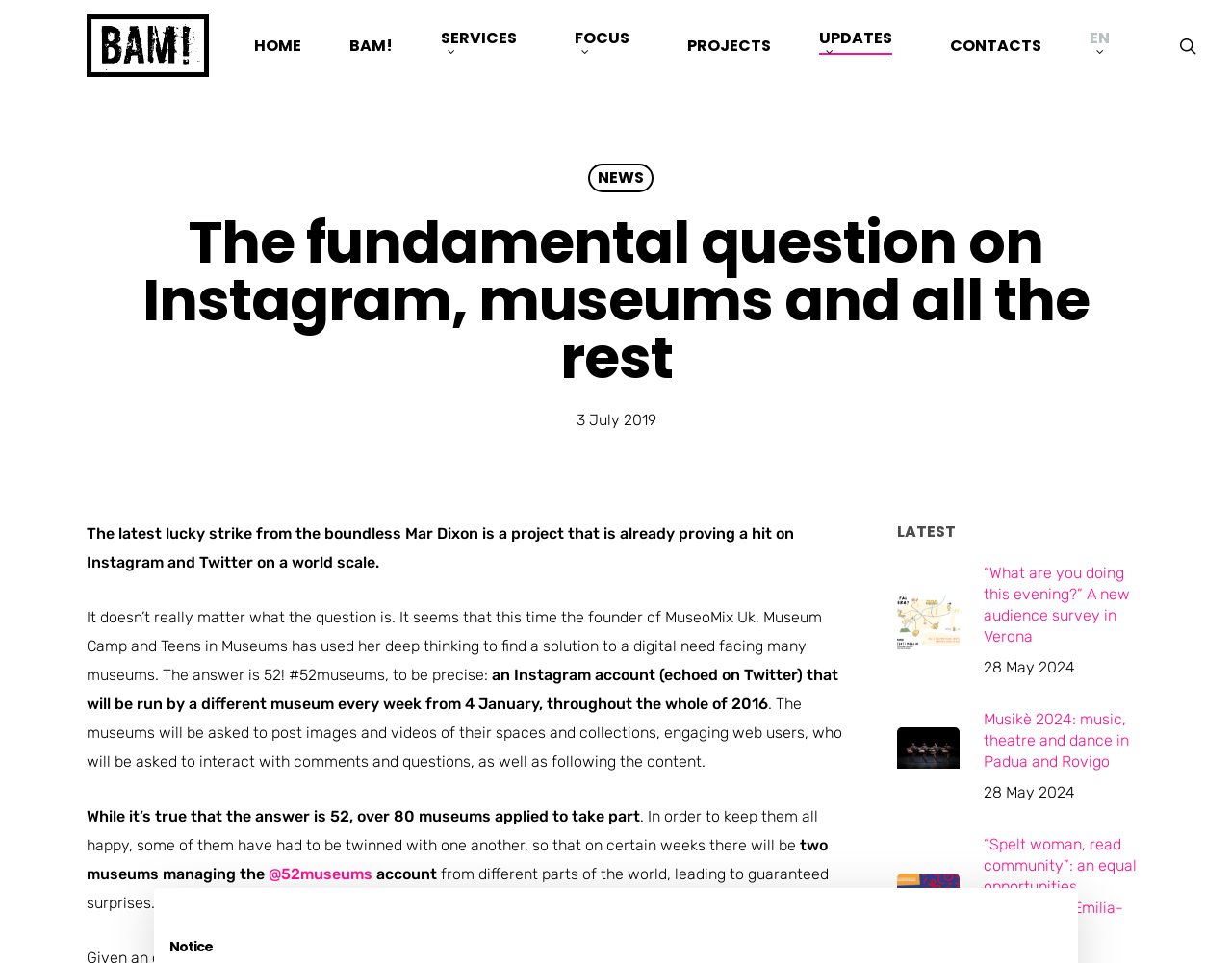What is the name of the founder of MuseoMix Uk, Museum Camp, and Teens in Museums?
Please look at the screenshot and answer in one word or a short phrase.

Mar Dixon